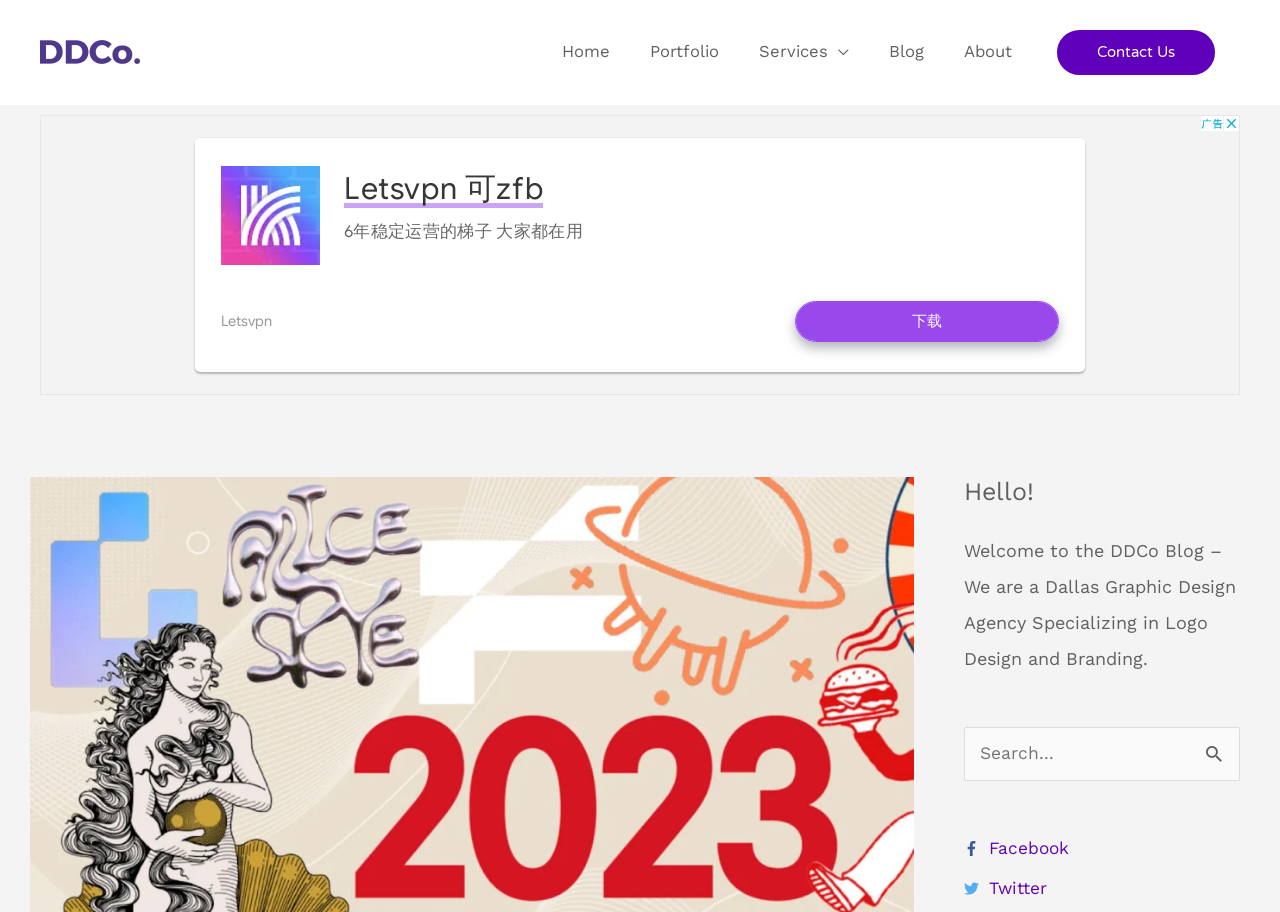Analyze the image and answer the question with as much detail as possible: 
What is the purpose of the search box?

The search box is located in the blog section, and it has a placeholder text 'Search for:', which suggests that it is used to search for blog posts.